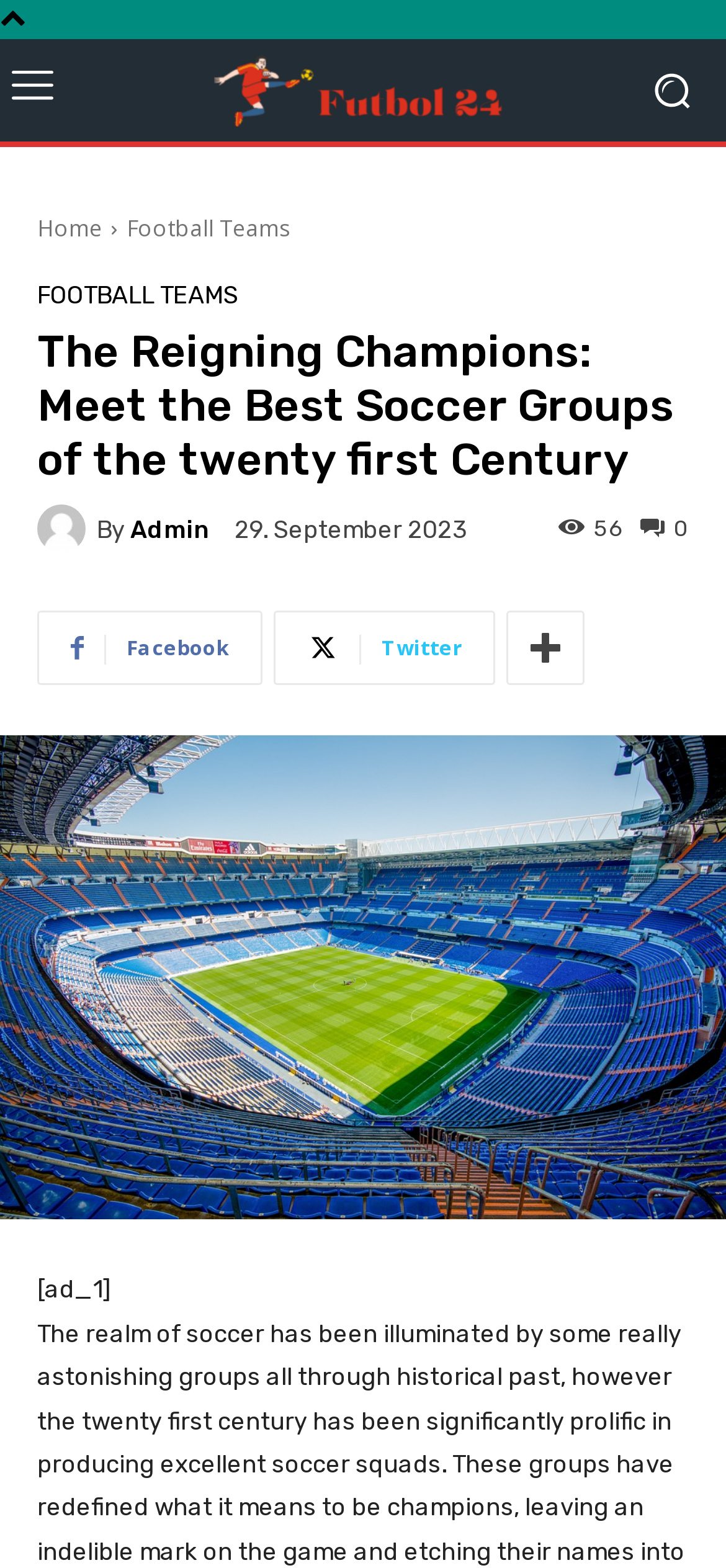What is the number of comments?
From the image, respond with a single word or phrase.

56